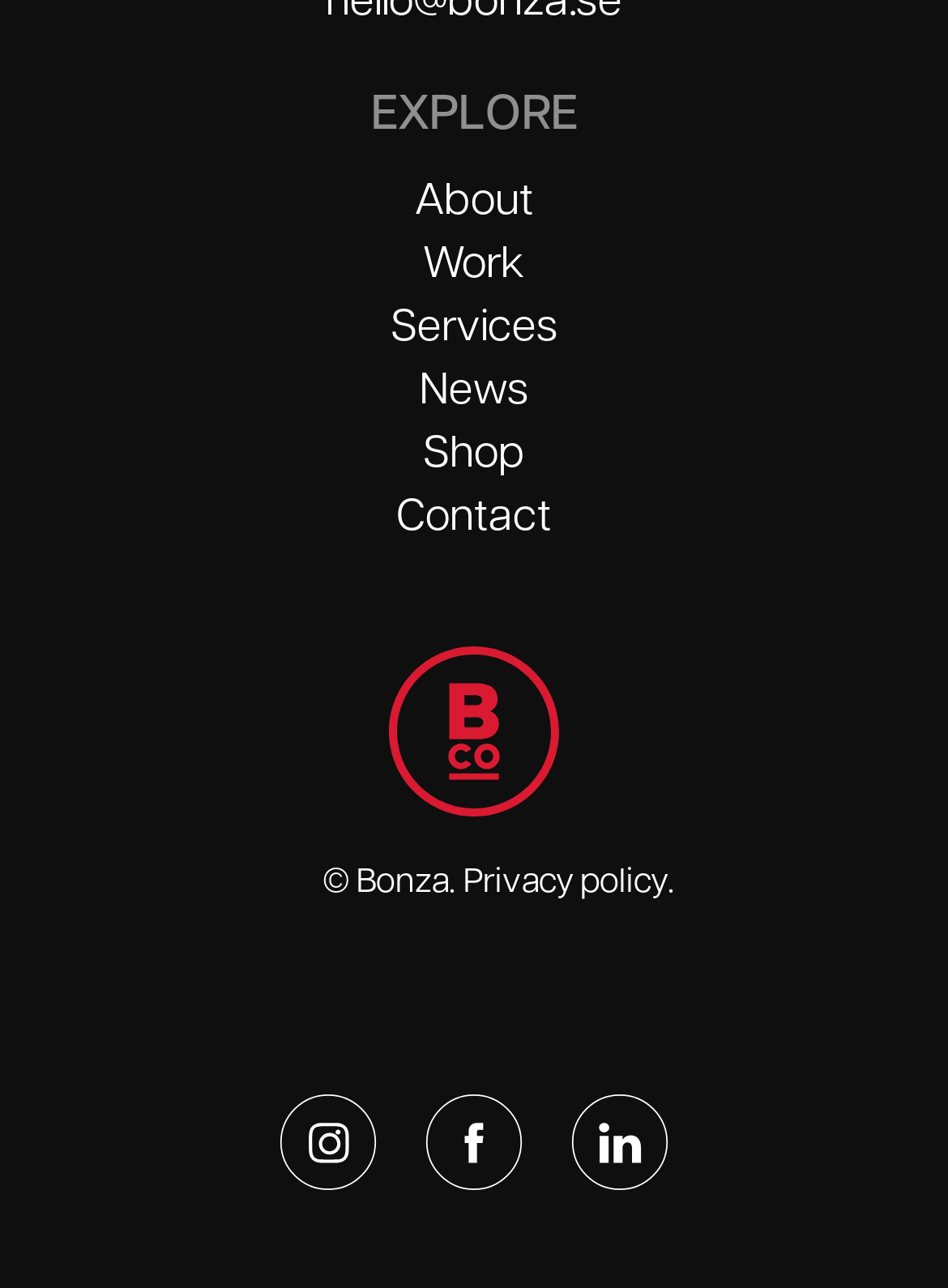Please provide a short answer using a single word or phrase for the question:
What is the copyright information?

© Bonza.